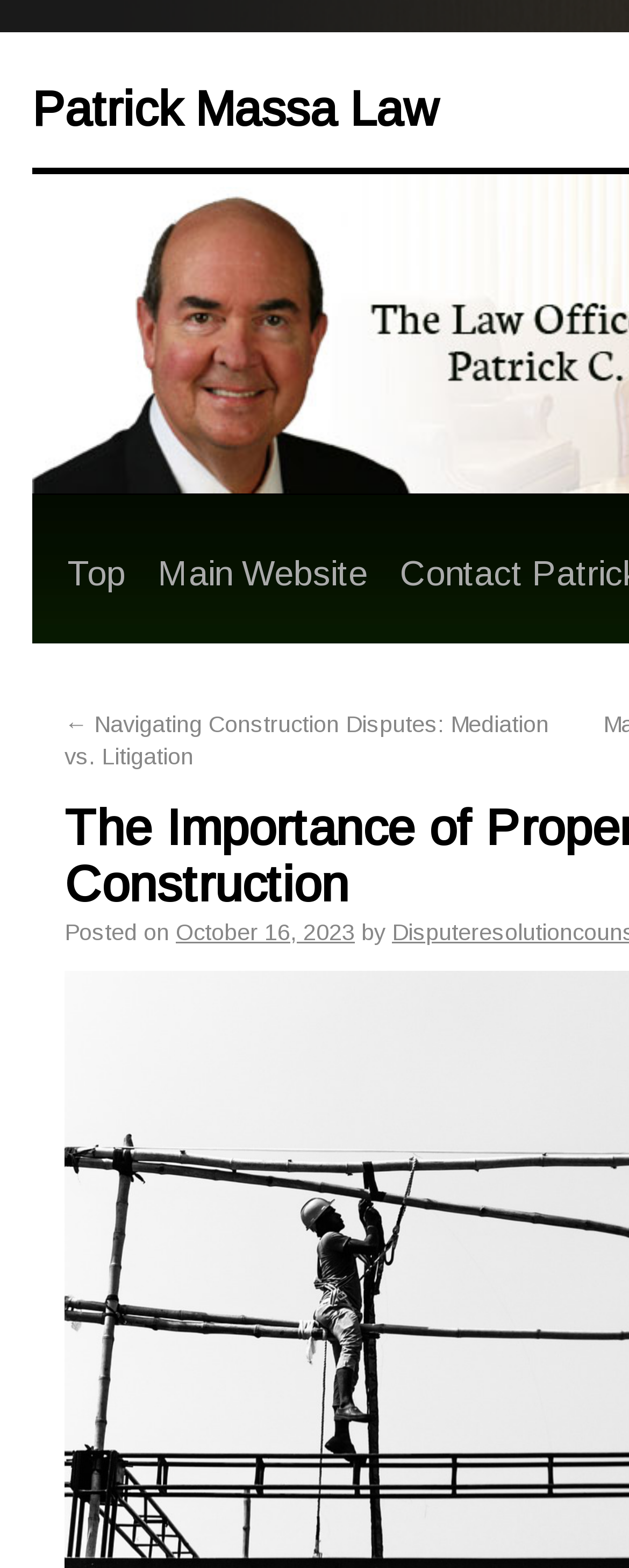Given the description Main Website, predict the bounding box coordinates of the UI element. Ensure the coordinates are in the format (top-left x, top-left y, bottom-right x, bottom-right y) and all values are between 0 and 1.

[0.226, 0.347, 0.61, 0.386]